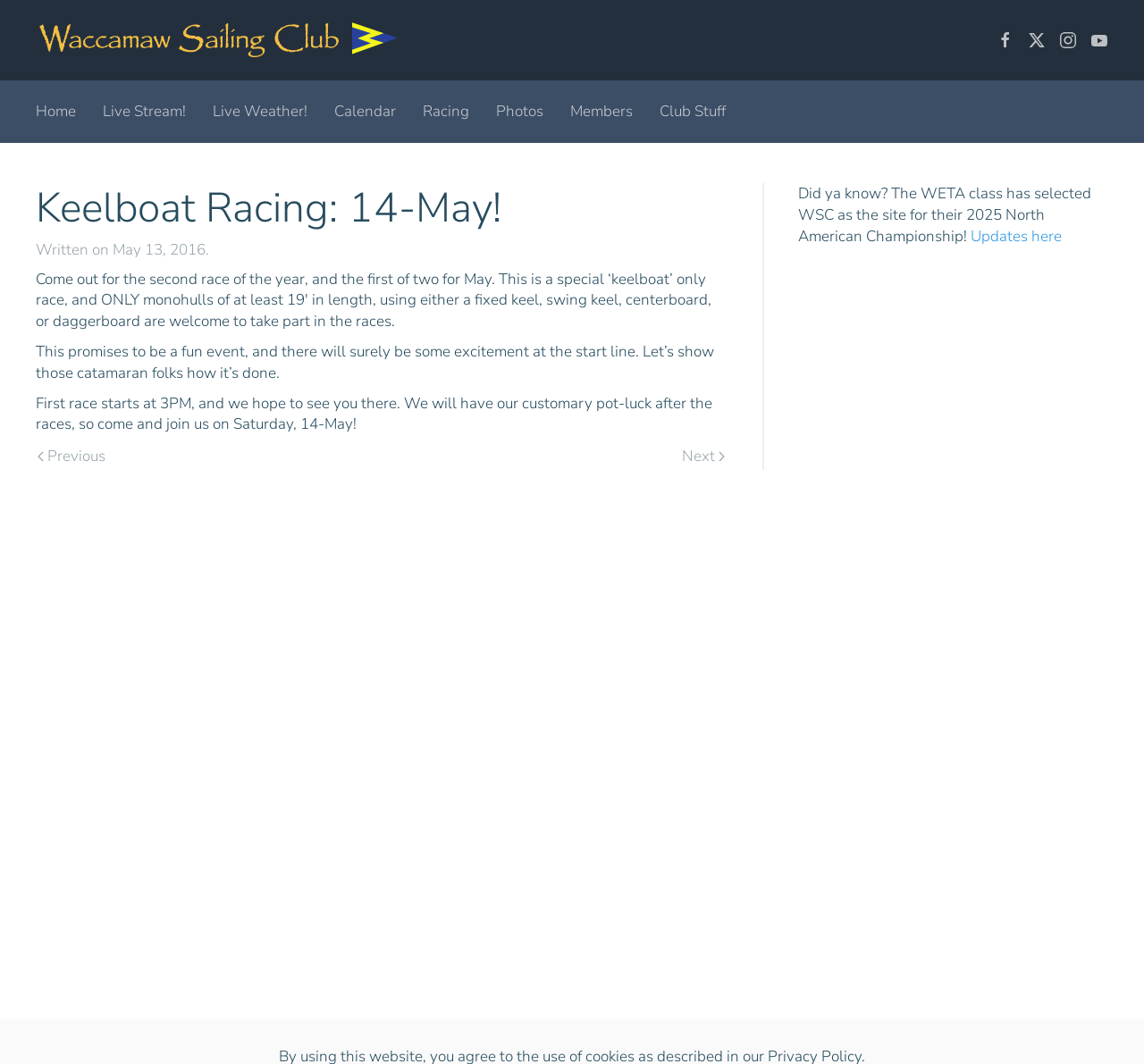Determine the bounding box coordinates for the clickable element to execute this instruction: "Go to 'Racing' menu". Provide the coordinates as four float numbers between 0 and 1, i.e., [left, top, right, bottom].

[0.37, 0.076, 0.41, 0.134]